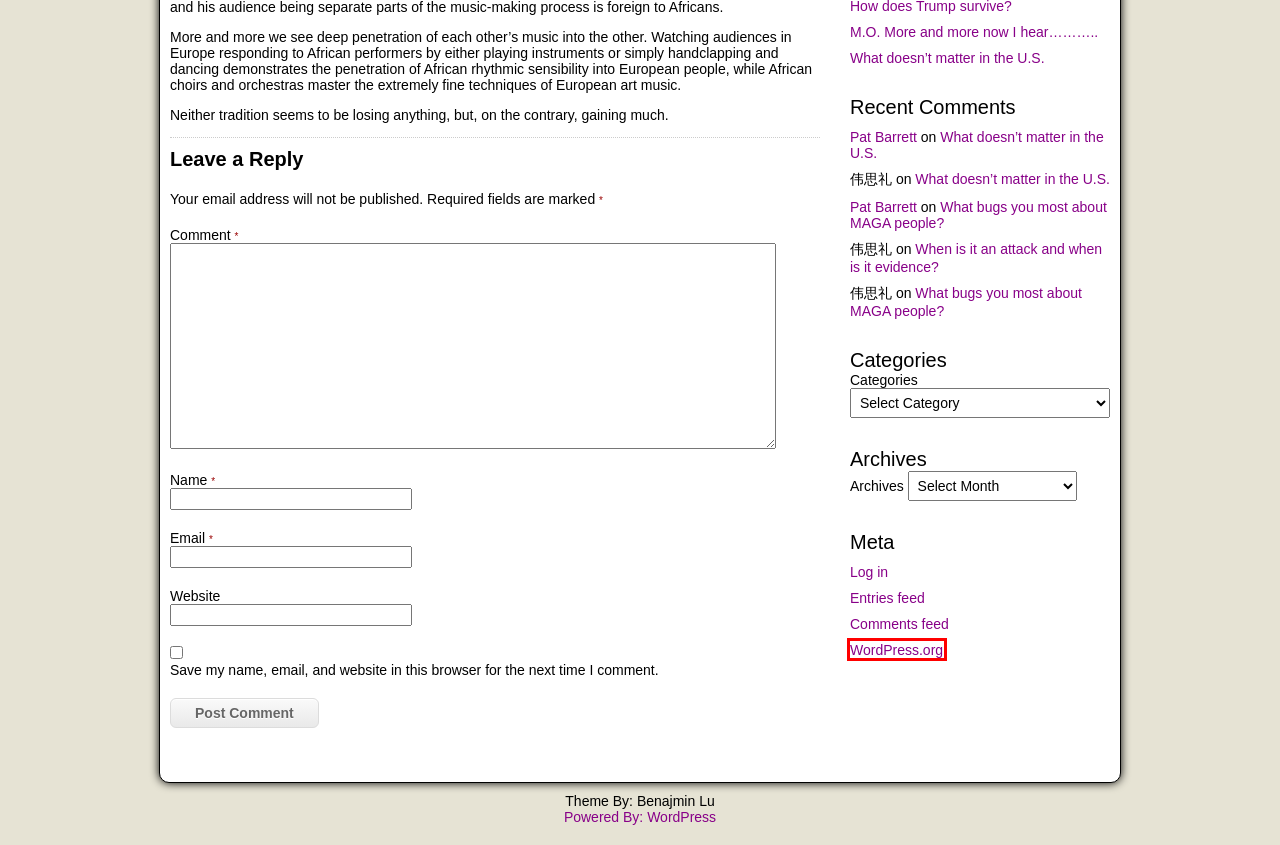Given a screenshot of a webpage with a red bounding box, please pick the webpage description that best fits the new webpage after clicking the element inside the bounding box. Here are the candidates:
A. What bugs you most about MAGA people? – Pat’s Polemics
B. What doesn’t matter in the U.S. – Pat’s Polemics
C. Pat’s Polemics
D. Comments for Pat’s Polemics
E. M.O. More and more now I hear……….. – Pat’s Polemics
F. When is it an attack and when is it evidence? – Pat’s Polemics
G. How does Trump survive? – Pat’s Polemics
H. Blog Tool, Publishing Platform, and CMS – WordPress.org

H